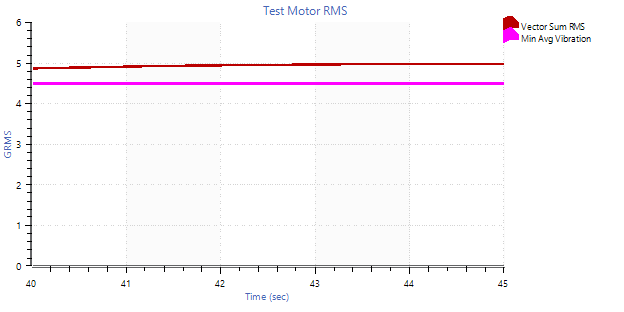What is the minimum average vibration required?
Give a comprehensive and detailed explanation for the question.

The minimum average vibration required as per test specifications is 4 gRMS, which is indicated by the pink line in the graph. This line serves as a reference point to compare the motor's average RMS performance against the specified minimum.